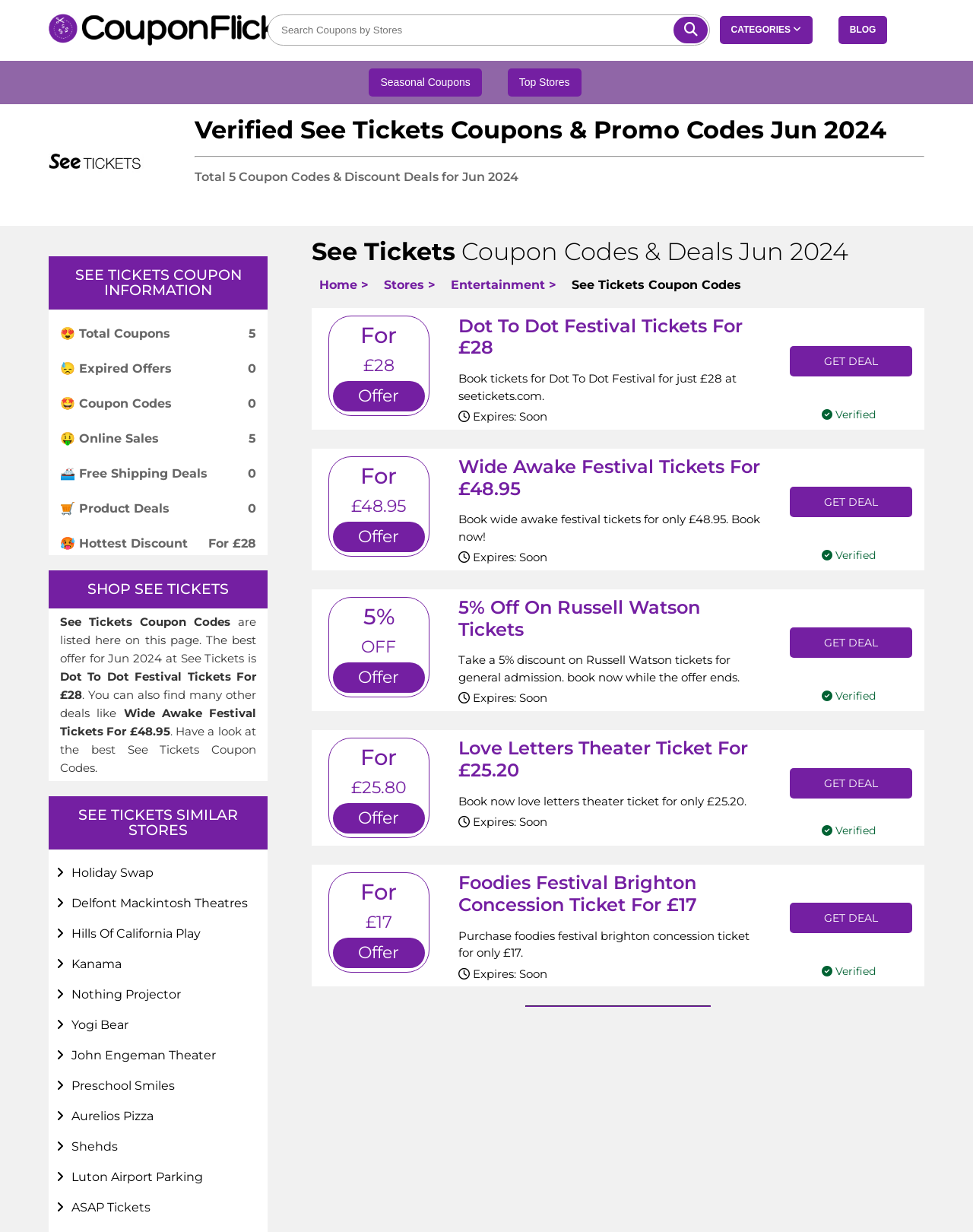Create a detailed summary of the webpage's content and design.

This webpage is about See Tickets coupon codes and discounts. At the top, there is a logo of CouponFlick, a search bar, and a button to search for coupons by stores. Below that, there are links to categories, such as seasonal coupons, top stores, and a link to the See Tickets page.

The main content of the page is divided into sections. The first section displays verified See Tickets coupons and promo codes for June 2024. There is a heading that reads "Verified See Tickets Coupons & Promo Codes Jun 2024" followed by a separator line. Below that, there is a summary of the total number of coupon codes and discount deals available.

The next section displays various coupon codes and deals, including Dot To Dot Festival tickets for £28, Wide Awake Festival tickets for £48.95, and other deals. Each deal has a heading, a brief description, and a "Get Deal" button. There are also icons and emojis used to highlight the deals.

On the right side of the page, there is a section that lists similar stores to See Tickets, including Holiday Swap, Delfont Mackintosh Theatres, and others. At the bottom of the page, there is a section that displays more deals and coupon codes.

Overall, the webpage is designed to provide users with a list of verified coupon codes and discounts for See Tickets, as well as similar stores and deals.